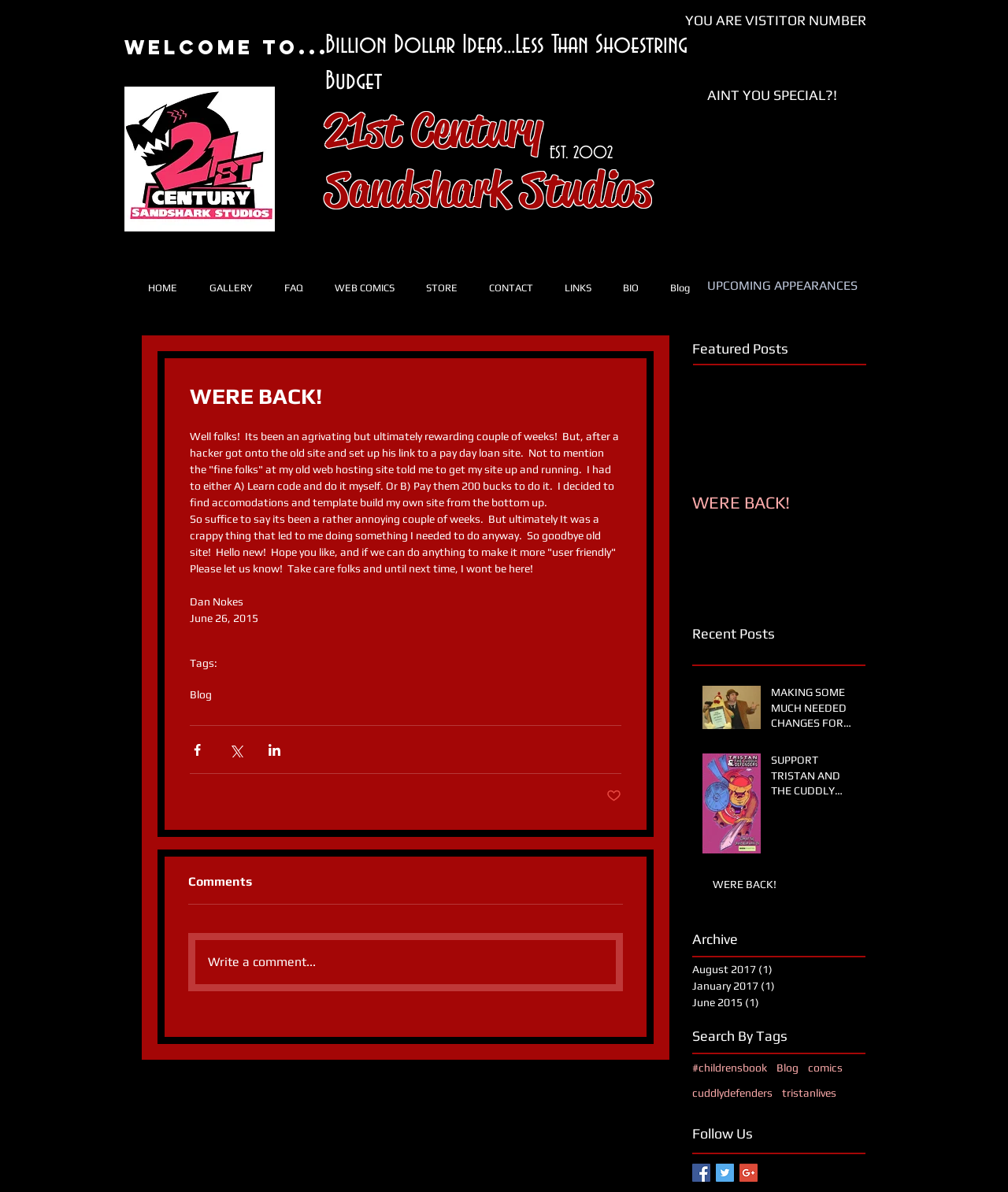From the webpage screenshot, predict the bounding box coordinates (top-left x, top-left y, bottom-right x, bottom-right y) for the UI element described here: WERE BACK!

[0.687, 0.413, 0.859, 0.43]